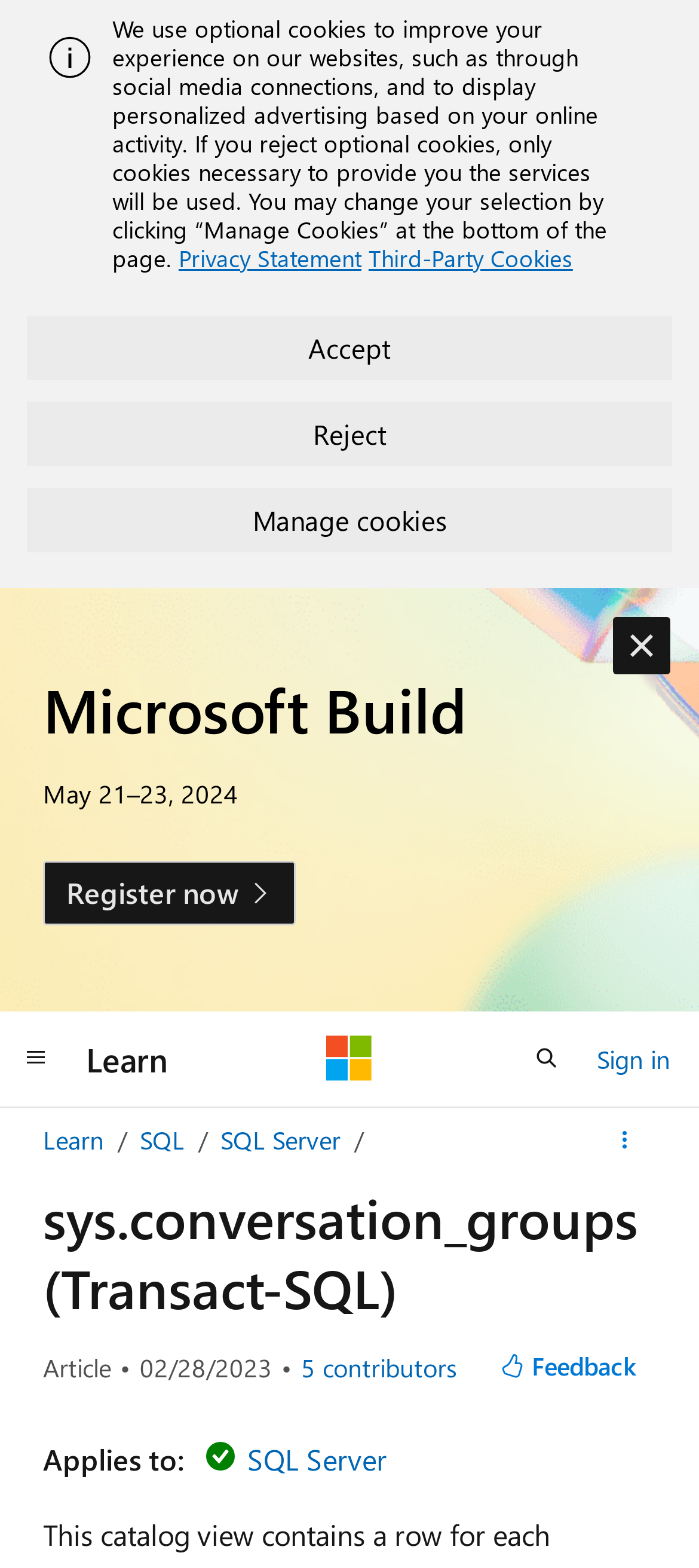Provide a one-word or one-phrase answer to the question:
What is the product mentioned on the webpage?

SQL Server